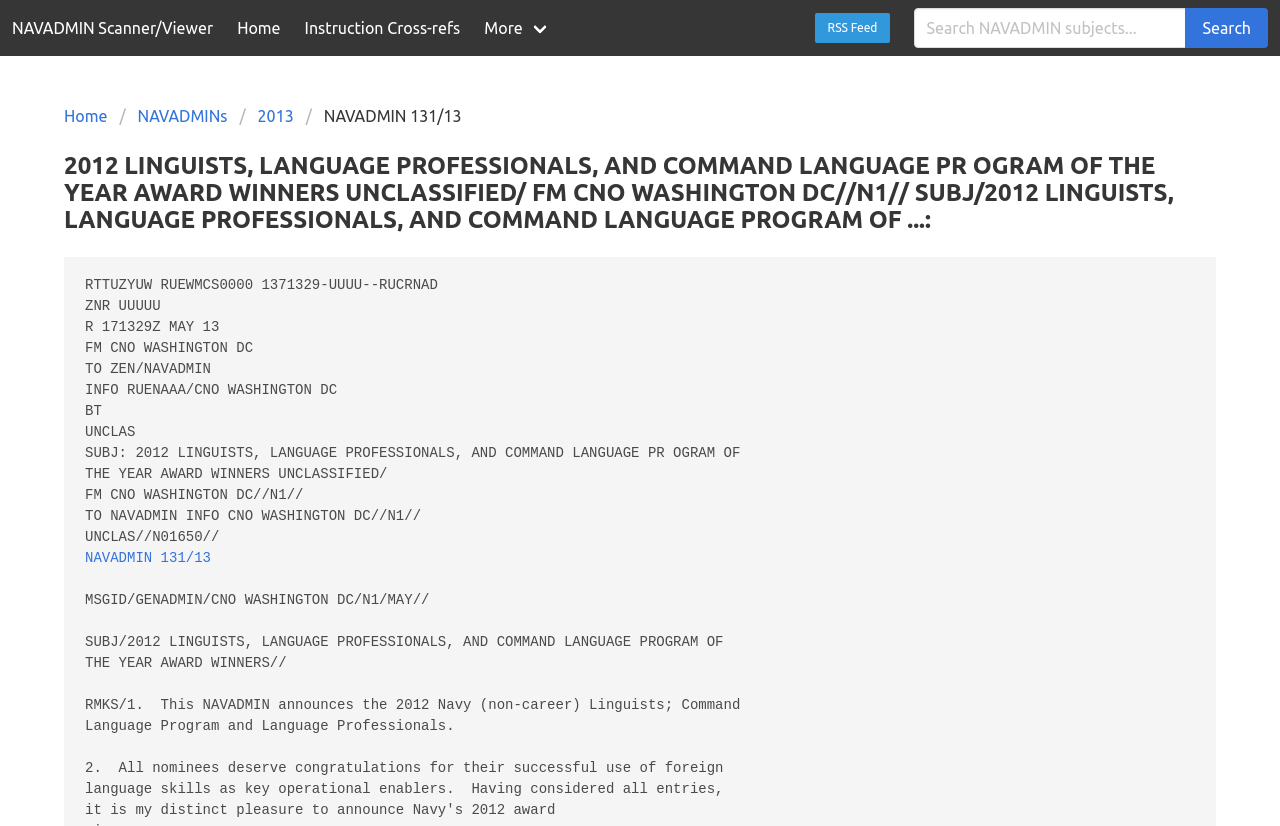Pinpoint the bounding box coordinates of the element that must be clicked to accomplish the following instruction: "Click on the 'RSS Feed' link". The coordinates should be in the format of four float numbers between 0 and 1, i.e., [left, top, right, bottom].

[0.636, 0.016, 0.696, 0.052]